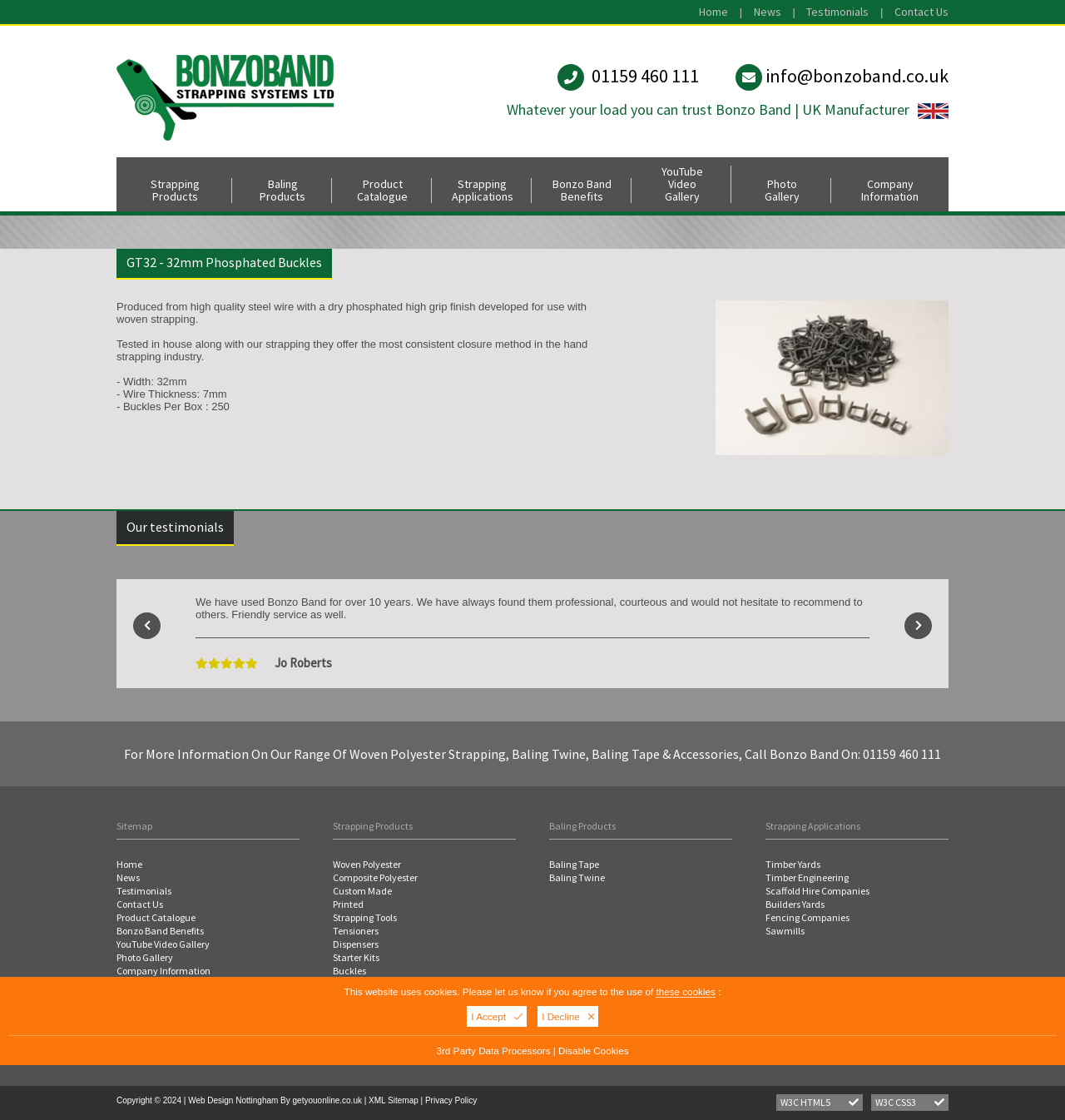Identify the bounding box coordinates for the region of the element that should be clicked to carry out the instruction: "Click on the 'Strapping Products' link". The bounding box coordinates should be four float numbers between 0 and 1, i.e., [left, top, right, bottom].

[0.126, 0.159, 0.218, 0.181]